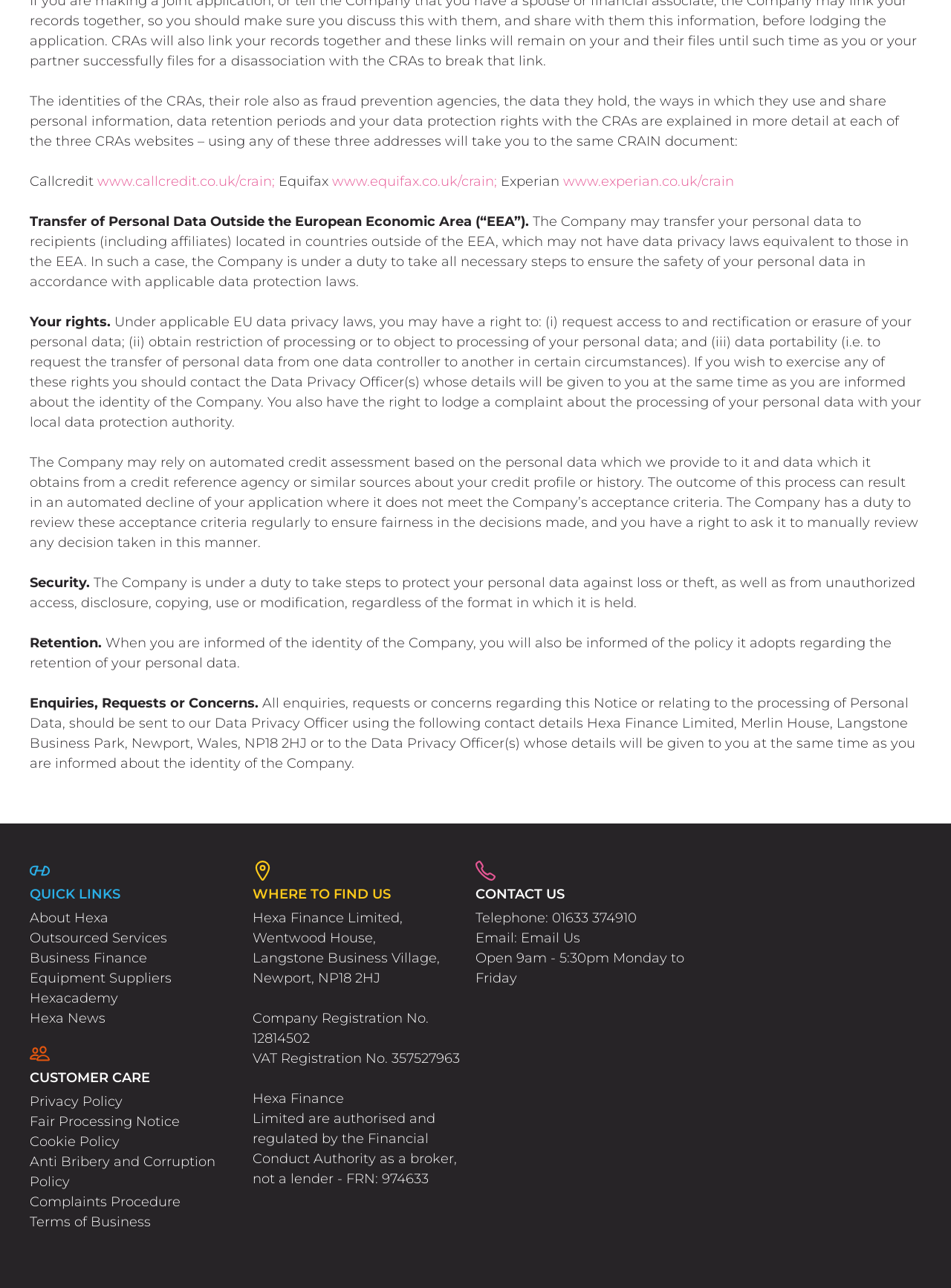Locate the bounding box coordinates of the segment that needs to be clicked to meet this instruction: "view Hexa News".

[0.031, 0.783, 0.111, 0.799]